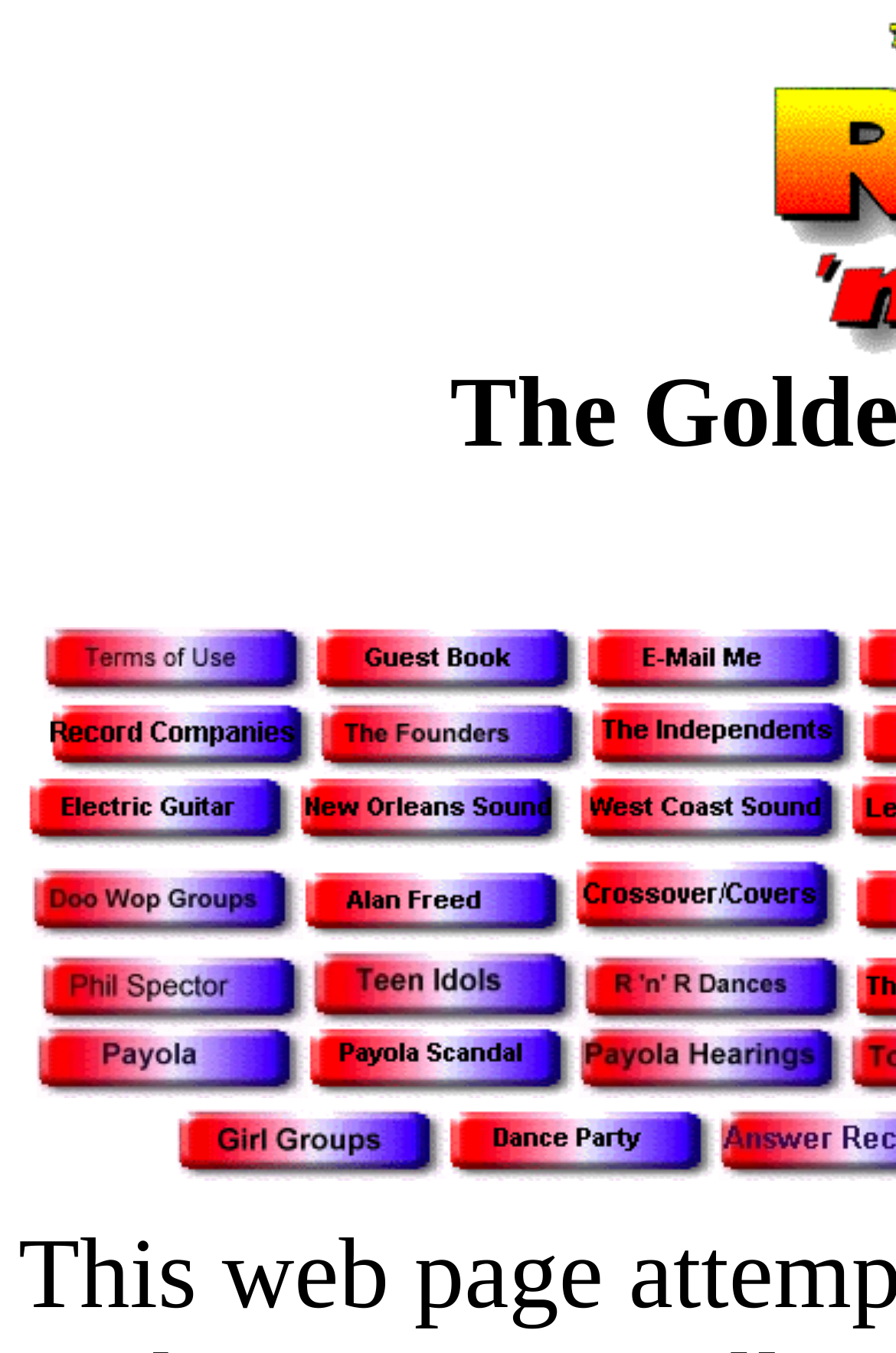Using a single word or phrase, answer the following question: 
What is the horizontal position of the 'guitar.gif' image link?

Left of 'neworleans.gif'